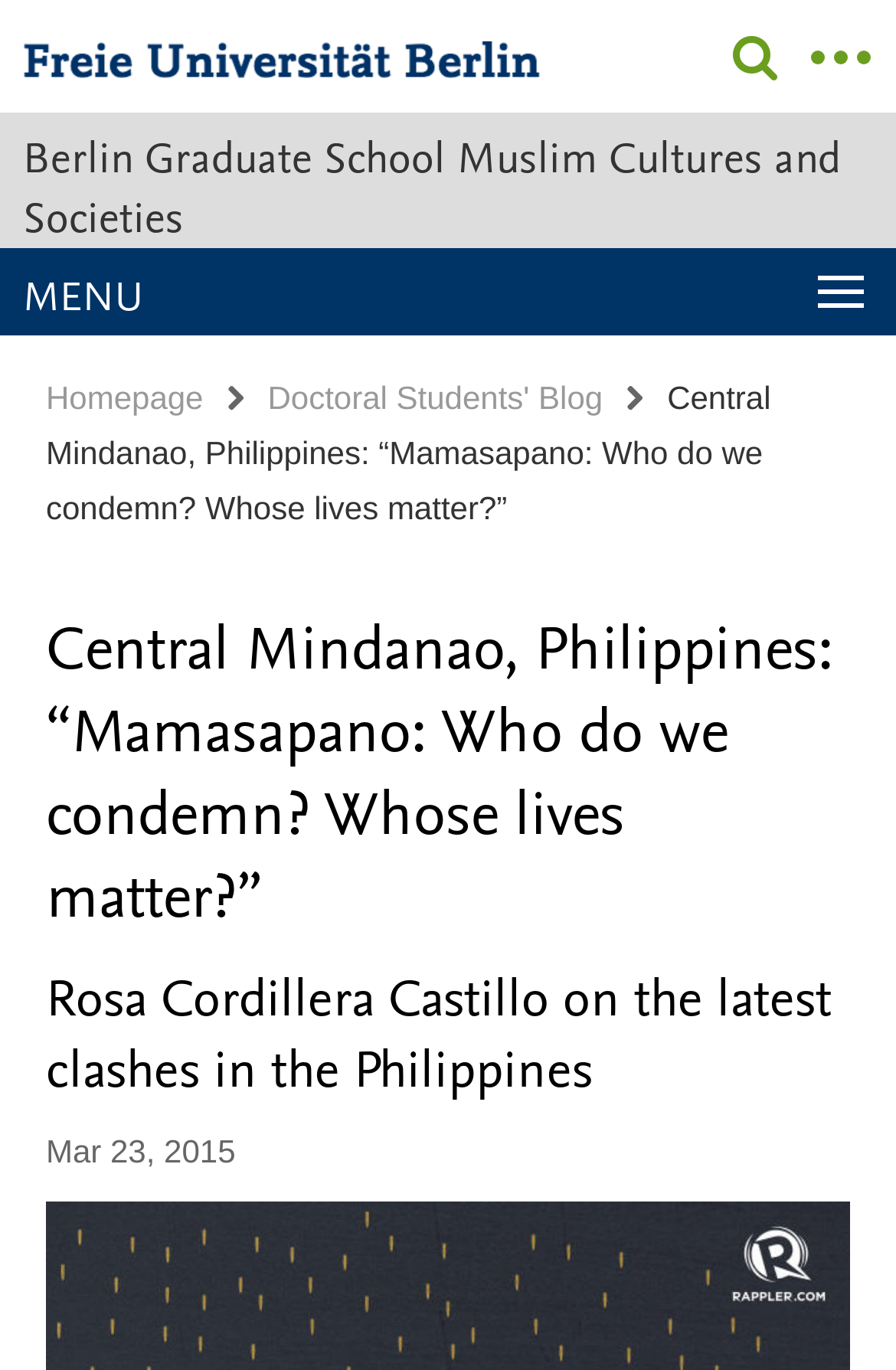Answer in one word or a short phrase: 
What is the title of the blog post?

Mamasapano: Who do we condemn? Whose lives matter?